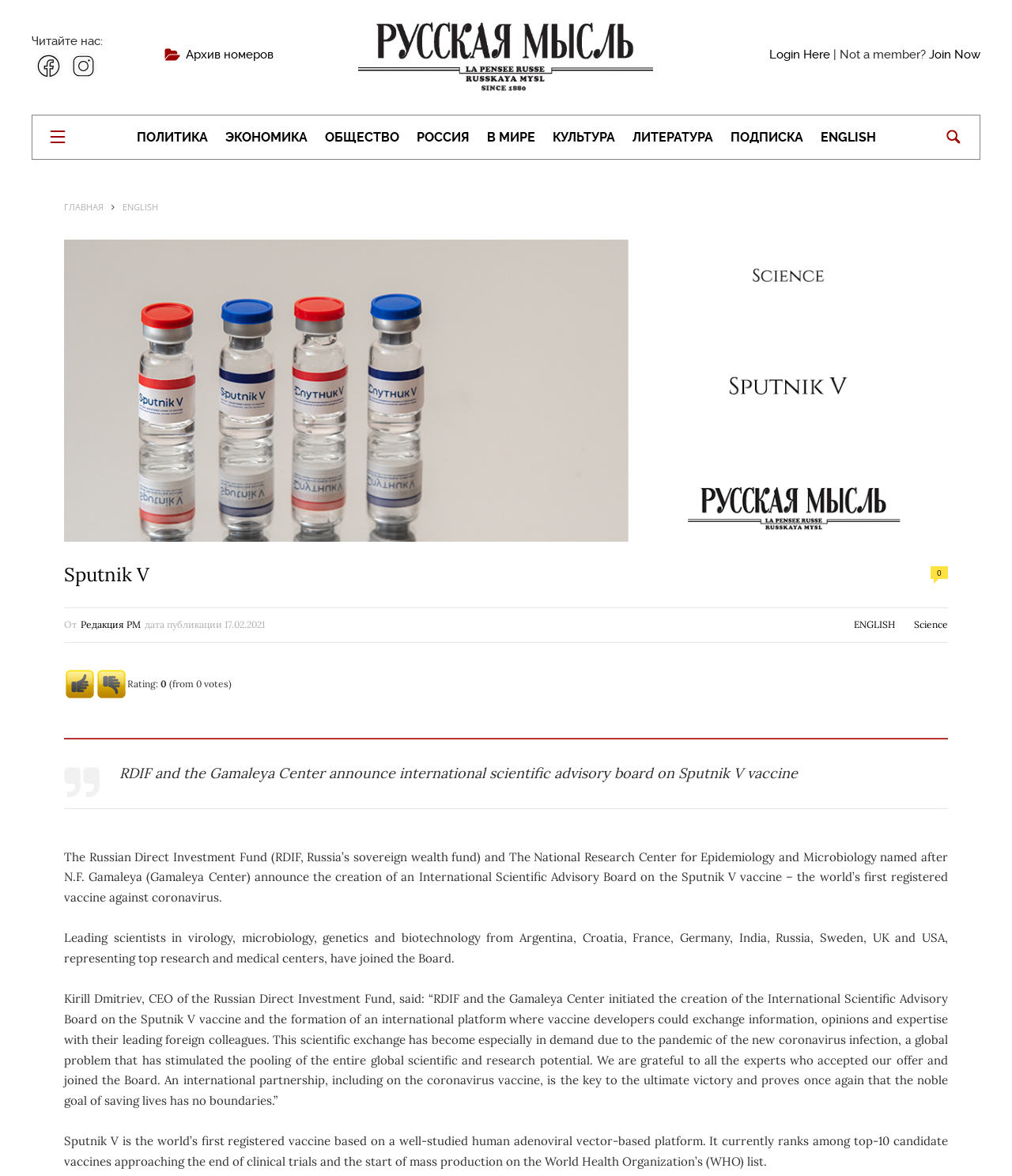Respond to the question below with a single word or phrase:
What is the name of the organization that initiated the creation of the International Scientific Advisory Board?

RDIF